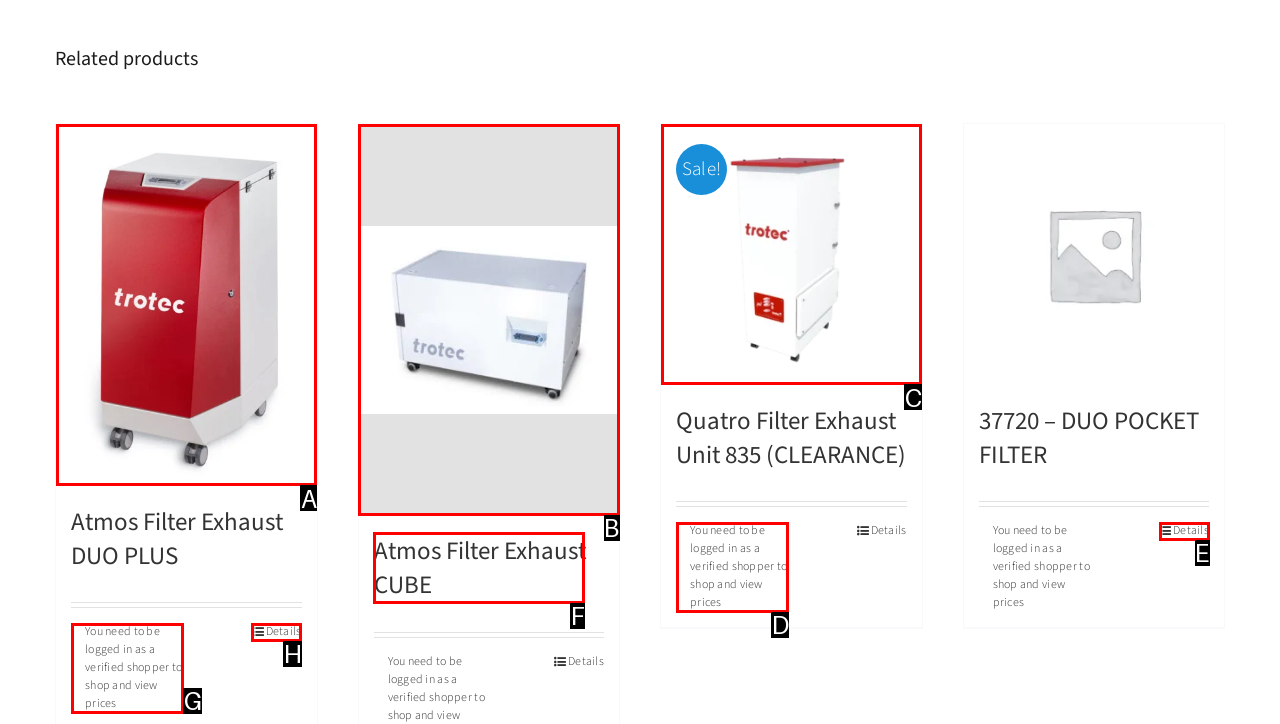Which option should be clicked to complete this task: View Atmos Filter Exhaust CUBE details
Reply with the letter of the correct choice from the given choices.

F